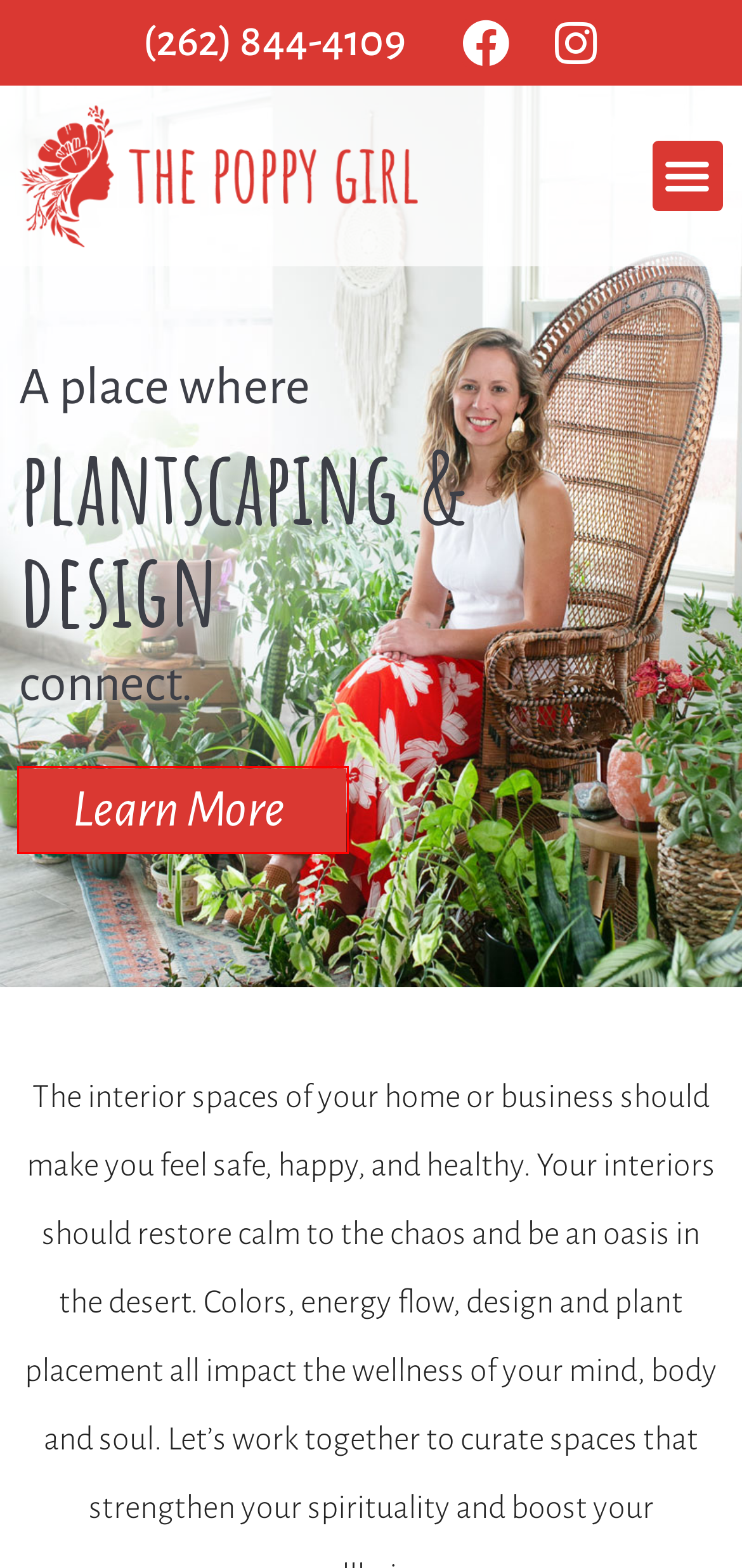You have been given a screenshot of a webpage with a red bounding box around a UI element. Select the most appropriate webpage description for the new webpage that appears after clicking the element within the red bounding box. The choices are:
A. Interior Plant Designer Waukesha | Oconomowoc Wellness Interior Design
B. Plantscapers Oconomowoc | Greenery Interior Design Delafield, WI
C. Website Developer In Delafield, WI | WordPress Web Design
D. Indoor Plant Design Delafield, WI | Interior Plantscaper Lake Country
E. Interior Design for Health & Wellbeing WI | The Poppy Girl Waukesha
F. Popup House Plant Shop Waukesha | Interior Plant Design Lake Country
G. Interior Design for Health & Wellbeing | Waukesha County, Wisconsin
H. Portfolios Archive - The Poppy Girl

A